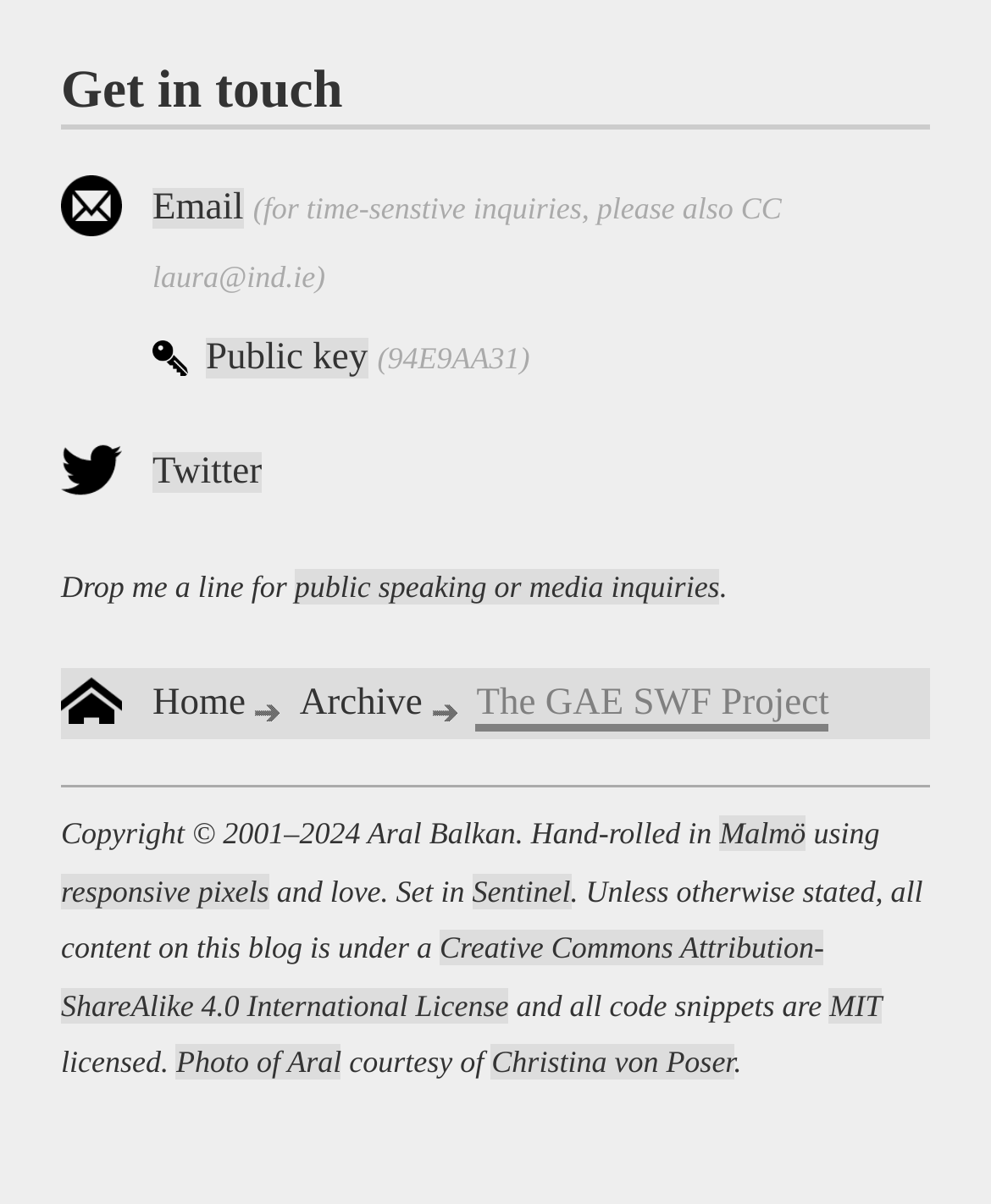What is the license for code snippets?
Based on the image content, provide your answer in one word or a short phrase.

MIT